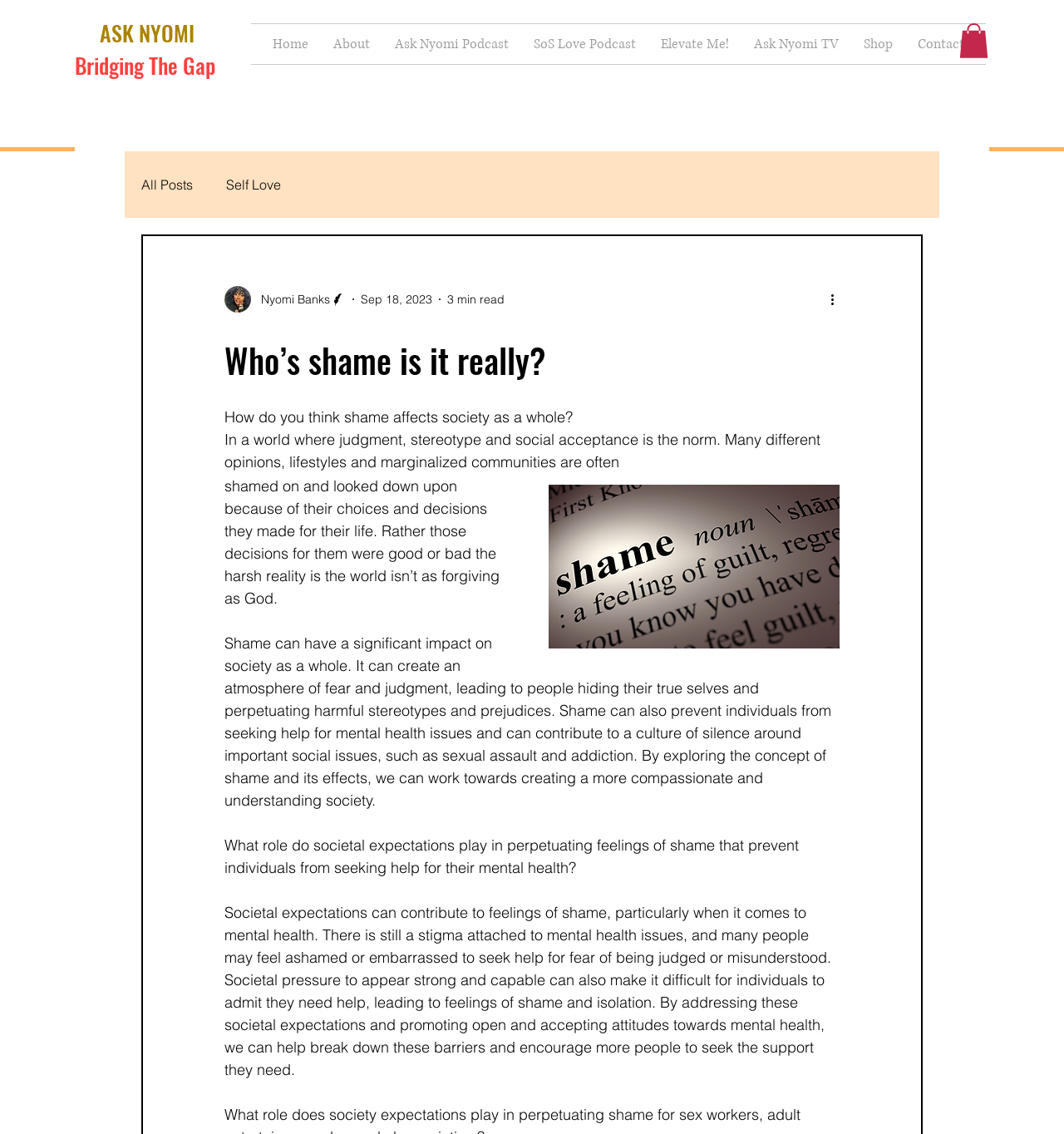Based on the image, provide a detailed and complete answer to the question: 
What is the date of the article?

I found the answer by looking at the article information section where it displays the publication date, 'Sep 18, 2023'.